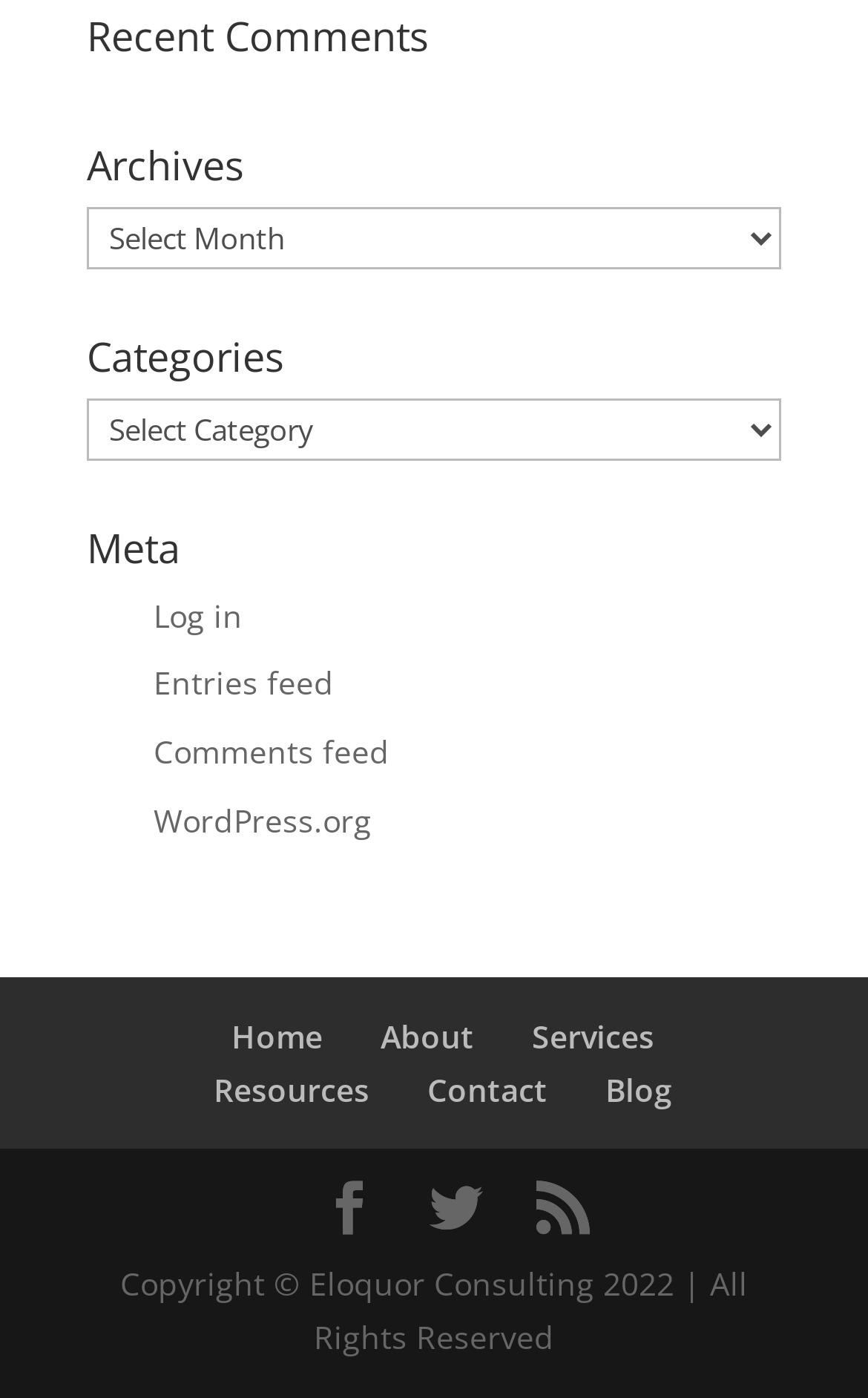What is the copyright information at the bottom of the webpage?
Answer with a single word or short phrase according to what you see in the image.

Copyright © Eloquor Consulting 2022 | All Rights Reserved